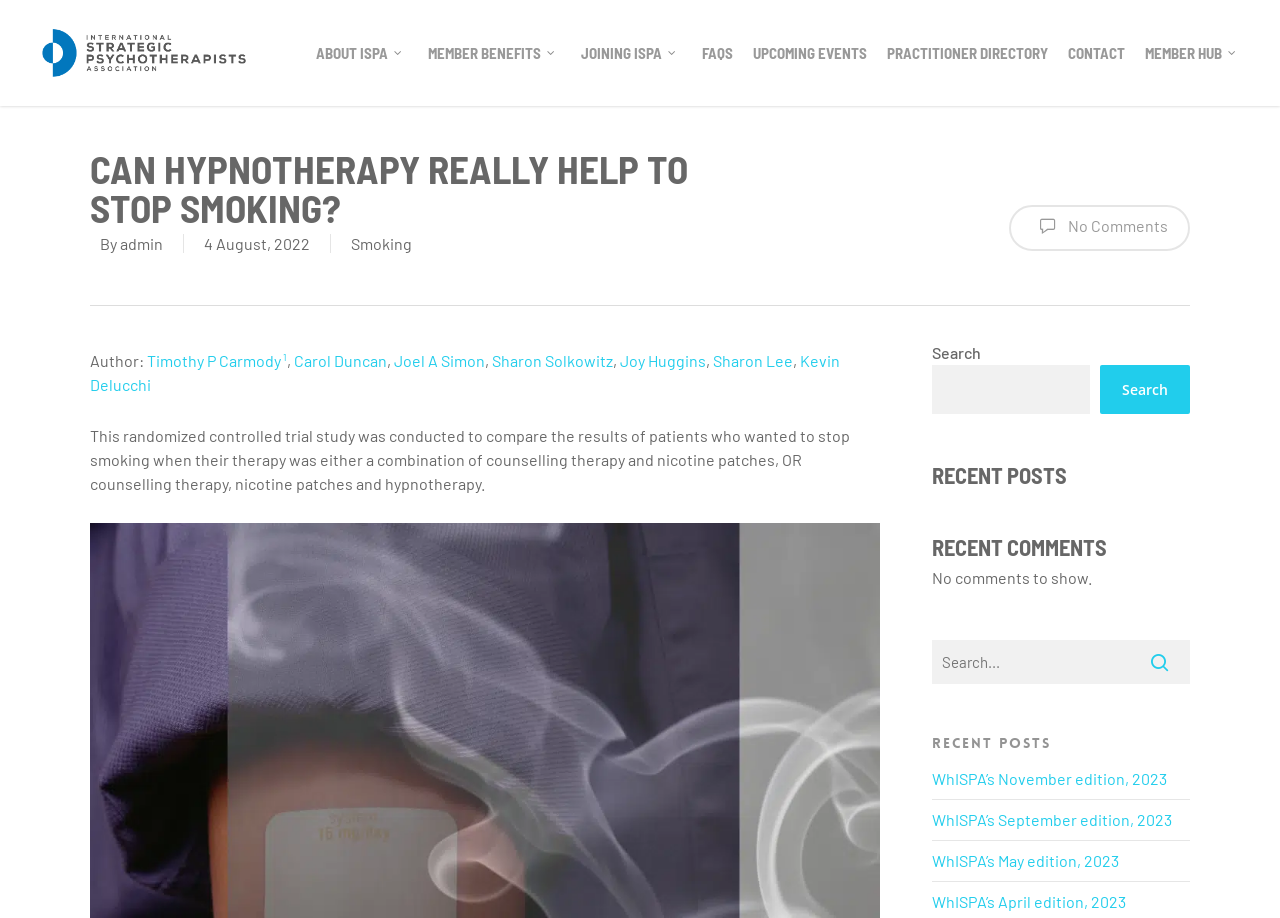Find and specify the bounding box coordinates that correspond to the clickable region for the instruction: "Contact ISPA".

[0.827, 0.05, 0.887, 0.066]